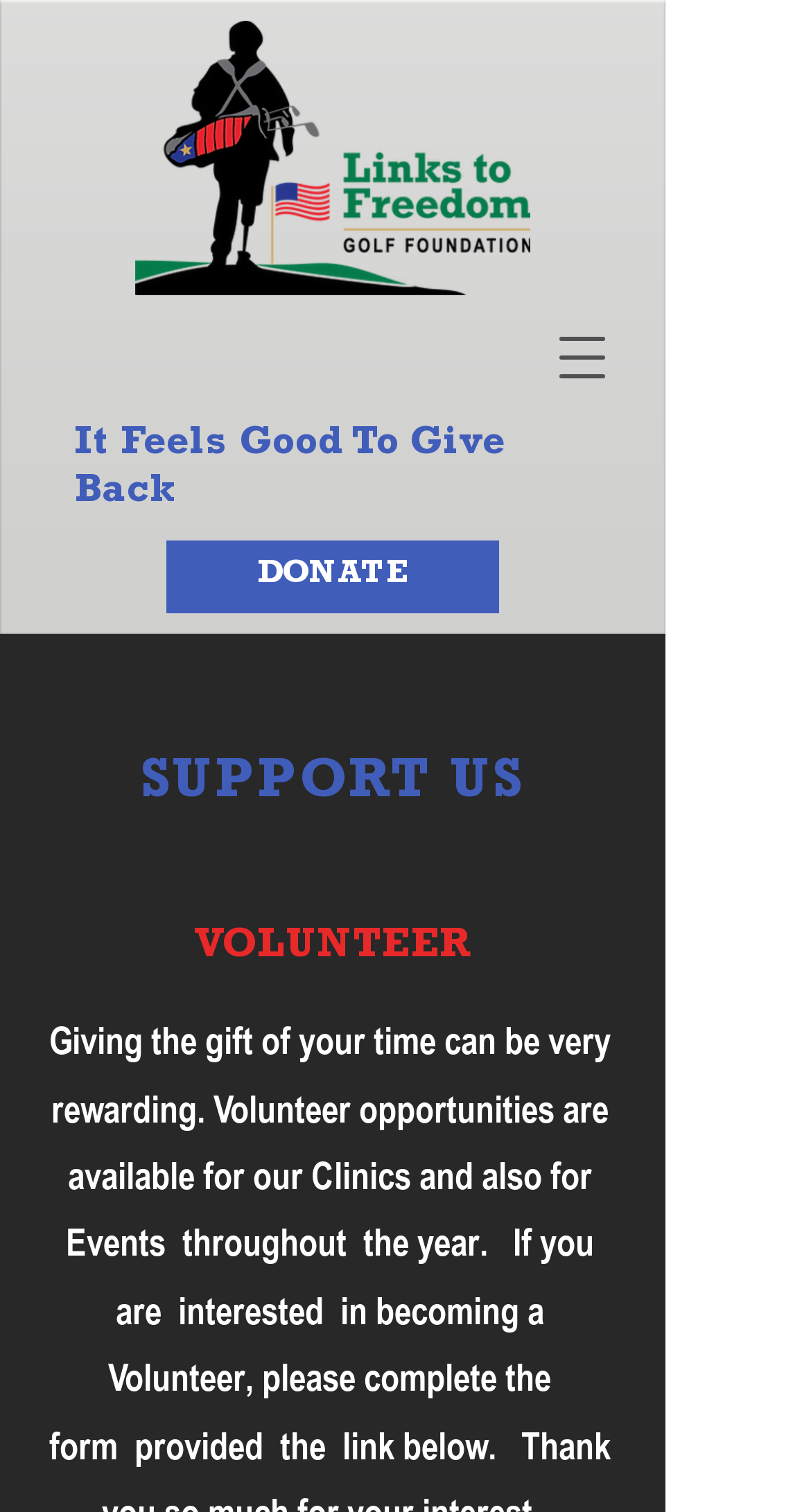What type of opportunities are available for volunteers?
Please respond to the question thoroughly and include all relevant details.

The webpage mentions that volunteer opportunities are available for 'our Clinics and also for Events'. This suggests that volunteers can participate in activities related to clinics and events organized by the organization.